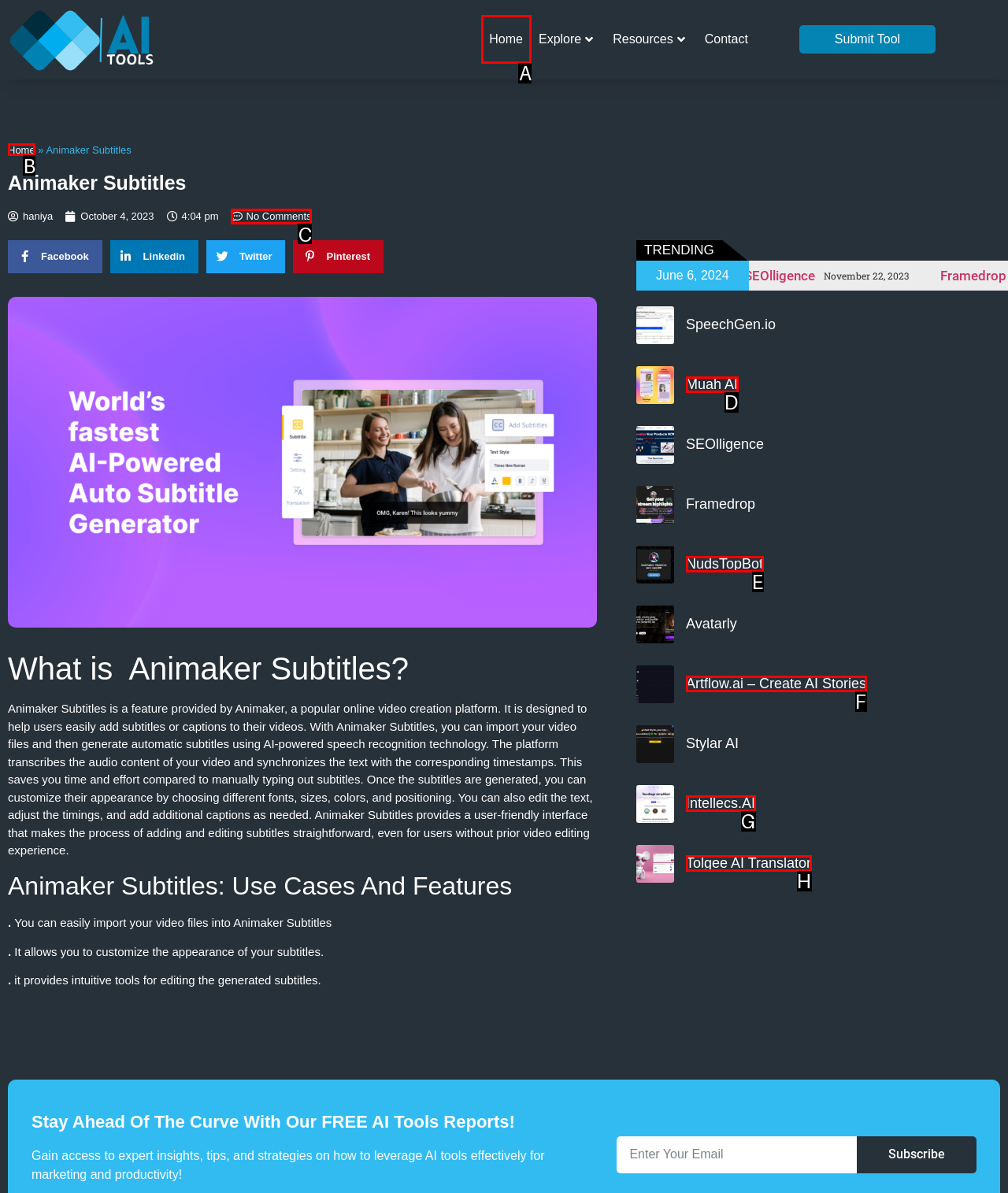Based on the choices marked in the screenshot, which letter represents the correct UI element to perform the task: Click on the 'Home' link?

A